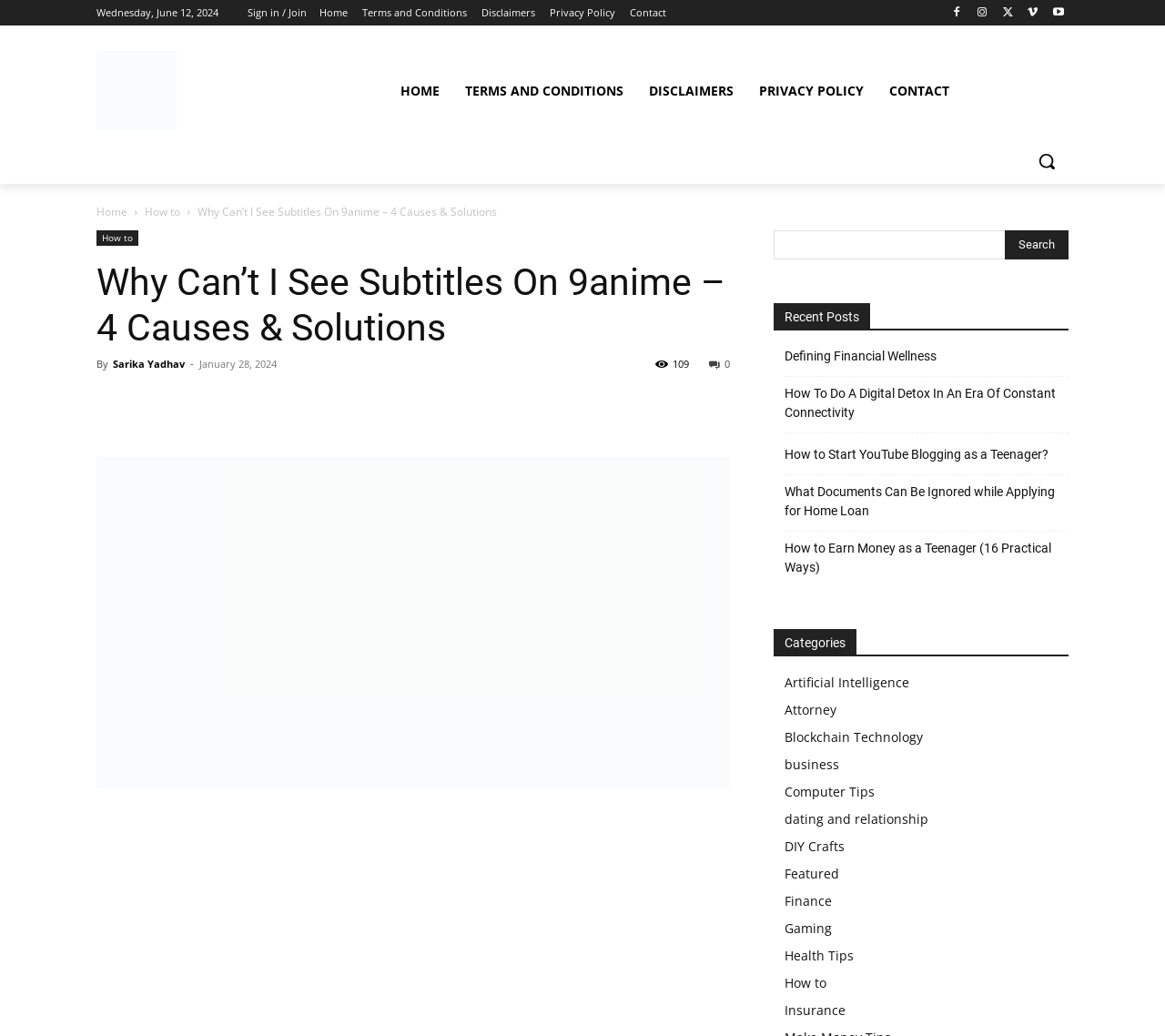Pinpoint the bounding box coordinates of the element to be clicked to execute the instruction: "Click on the 'Sign in / Join' link".

[0.212, 0.0, 0.263, 0.025]